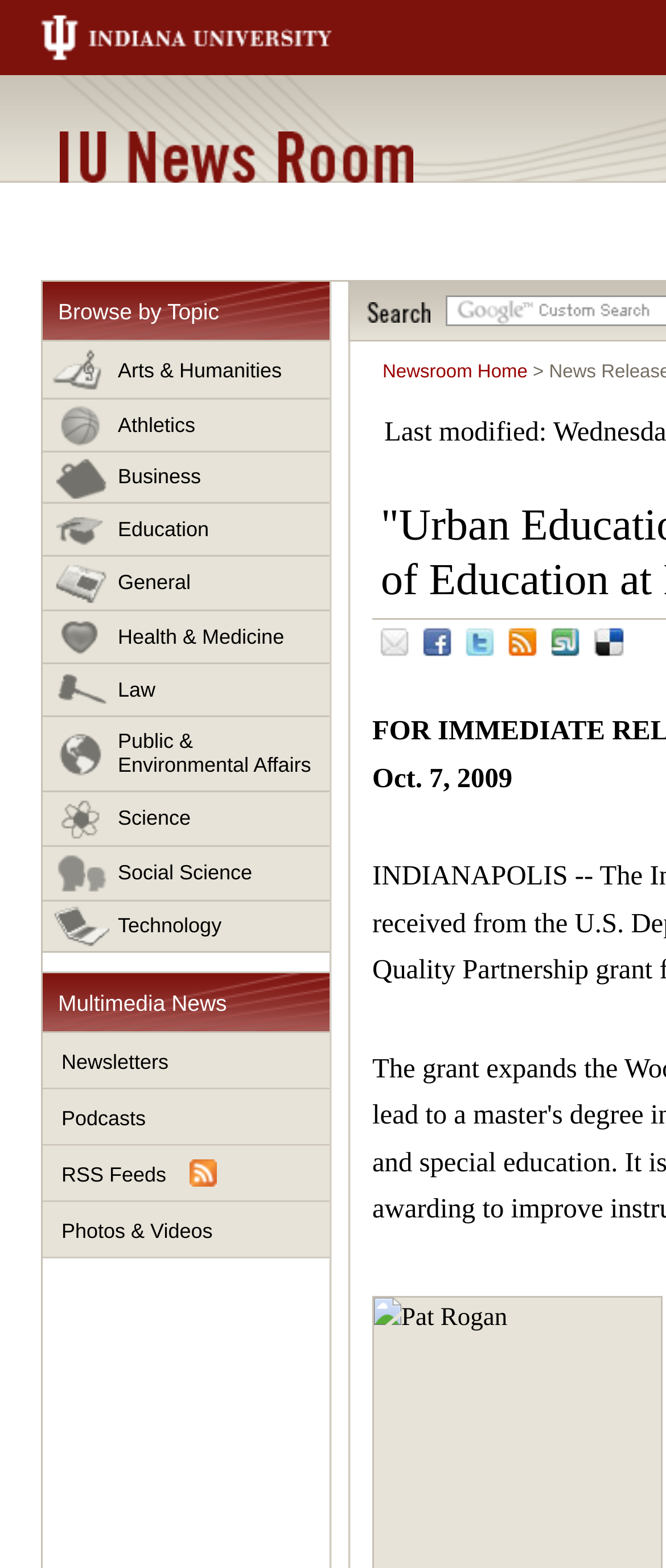Find the bounding box coordinates of the clickable element required to execute the following instruction: "browse Education news". Provide the coordinates as four float numbers between 0 and 1, i.e., [left, top, right, bottom].

[0.064, 0.321, 0.495, 0.355]